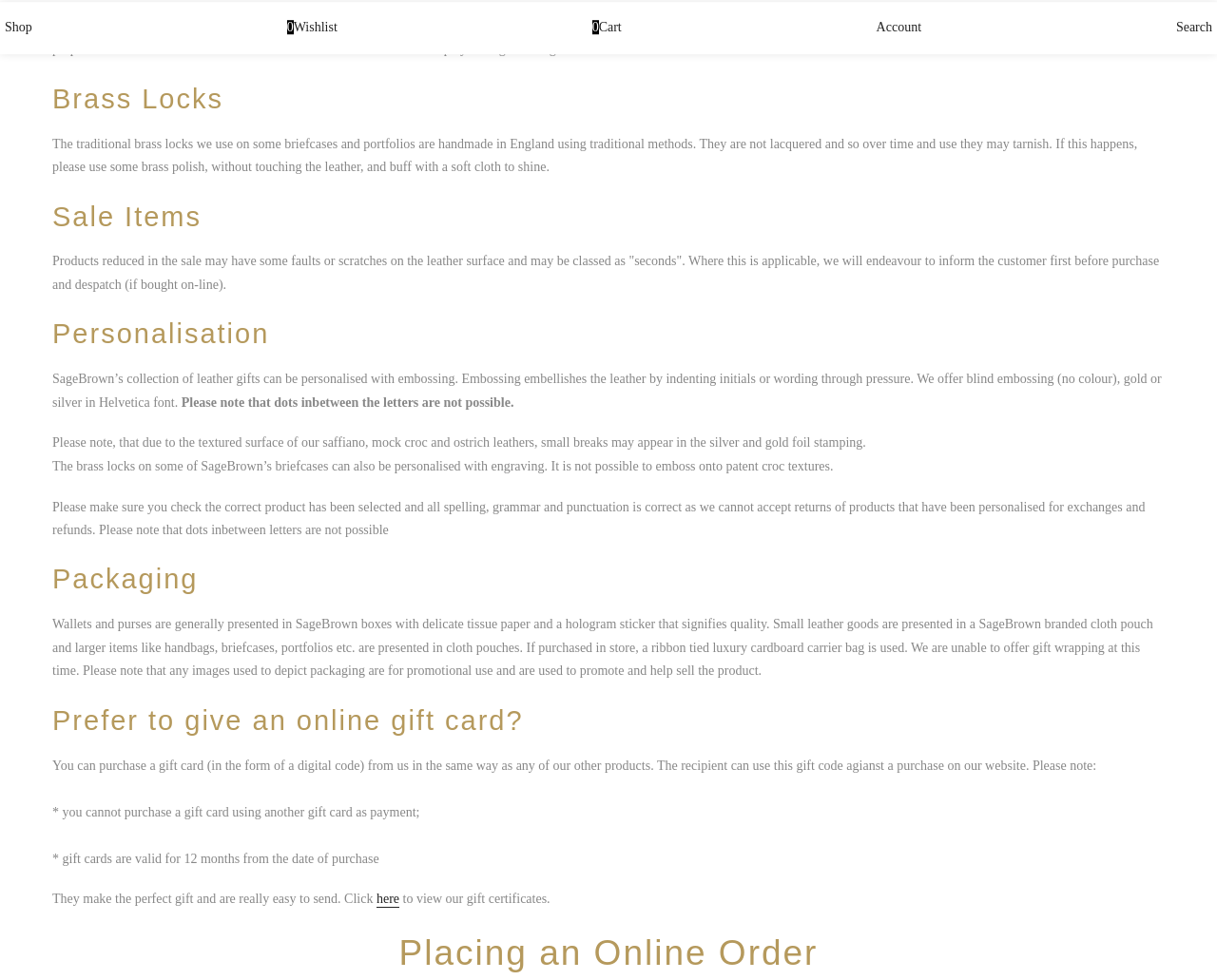Find the bounding box coordinates of the element I should click to carry out the following instruction: "View 'game of thrones gifts 2020'".

None